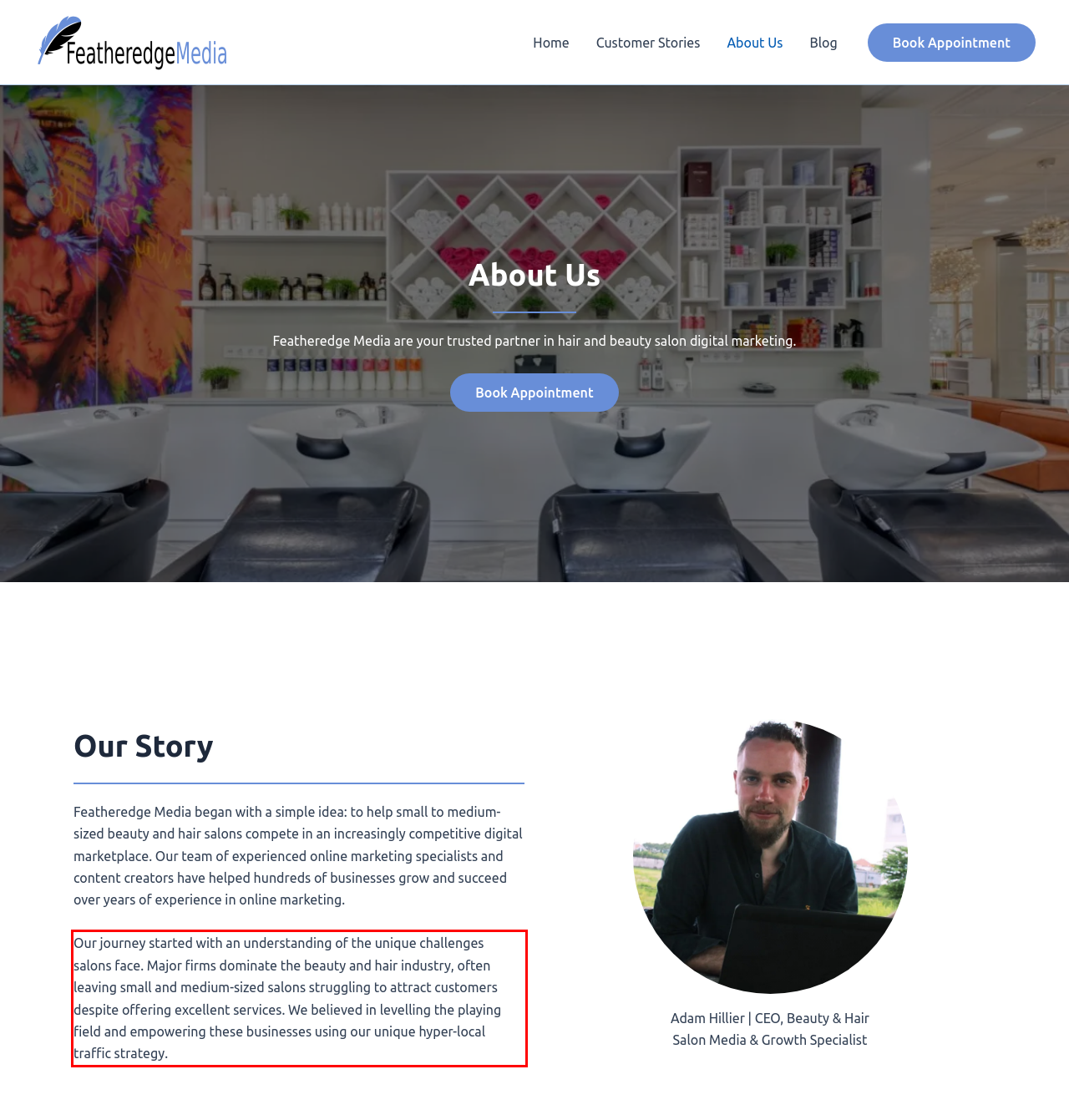Please analyze the screenshot of a webpage and extract the text content within the red bounding box using OCR.

Our journey started with an understanding of the unique challenges salons face. Major firms dominate the beauty and hair industry, often leaving small and medium-sized salons struggling to attract customers despite offering excellent services. We believed in levelling the playing field and empowering these businesses using our unique hyper-local traffic strategy.